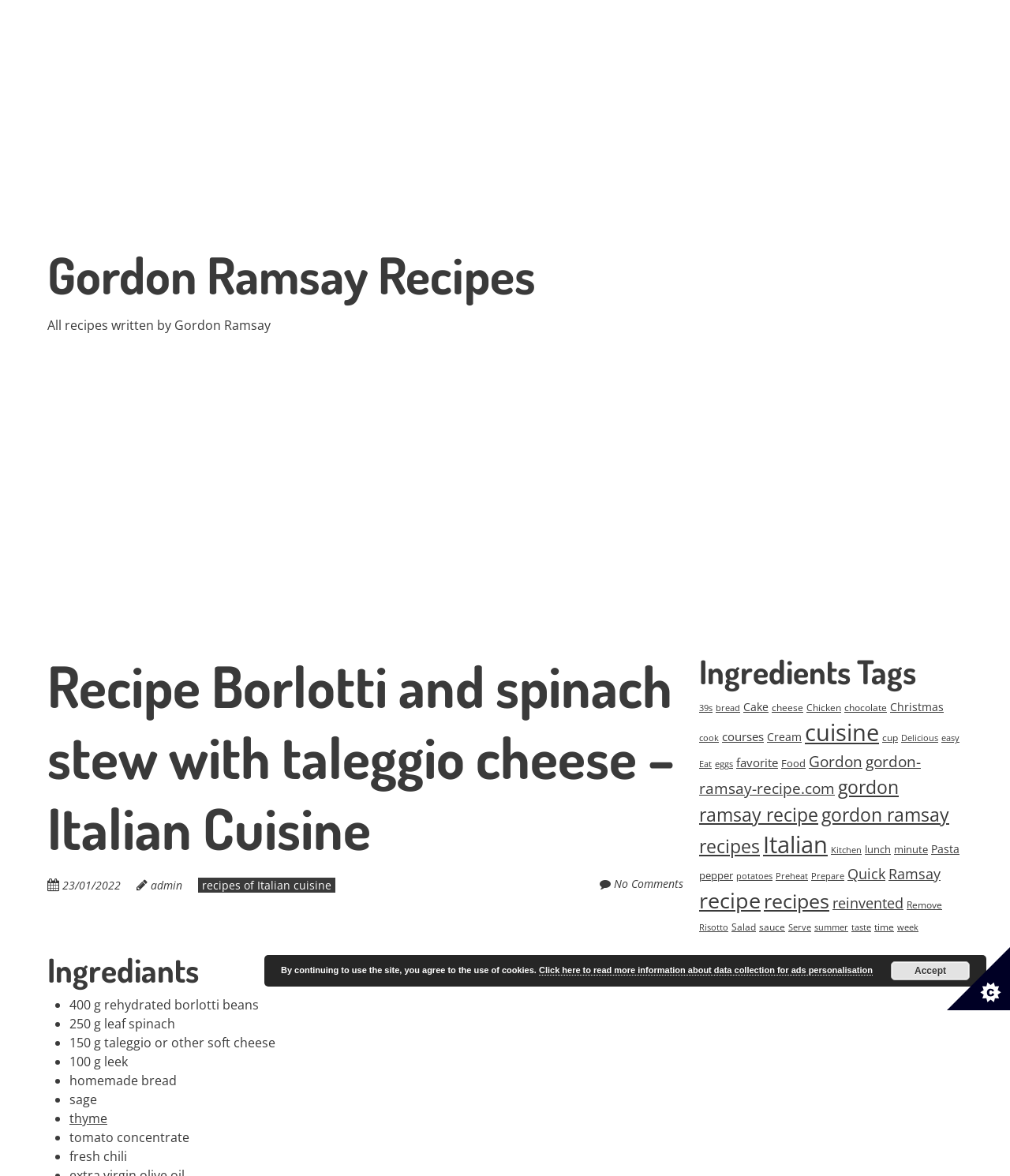Produce a meticulous description of the webpage.

This webpage is a recipe page from Gordon Ramsay's website, featuring a recipe for Borlotti and spinach stew with taleggio cheese, an Italian dish. At the top of the page, there is a button to set cookie preferences. Below that, there is a header section with a link to Gordon Ramsay's recipes and a brief description of the website.

The main content of the page is divided into several sections. The first section is a header with the recipe title, followed by a link to the date the recipe was posted, the author's name, and a link to the category of Italian cuisine recipes. Below that, there is a section with a list of ingredients, each marked with a bullet point, including rehydrated borlotti beans, leaf spinach, taleggio cheese, leek, homemade bread, sage, thyme, tomato concentrate, and fresh chili.

To the right of the ingredients list, there is a section with links to various tags related to the recipe, such as bread, cheese, chicken, and Italian cuisine. These links are arranged in a grid-like pattern, with multiple columns and rows.

At the bottom of the page, there are several advertisements, including an iframe advertisement at the top and another one at the bottom. There are also several links to other recipes and categories on the website, including a link to the website's homepage.

Overall, the page is well-organized and easy to navigate, with clear headings and sections that separate the different parts of the recipe and related content.